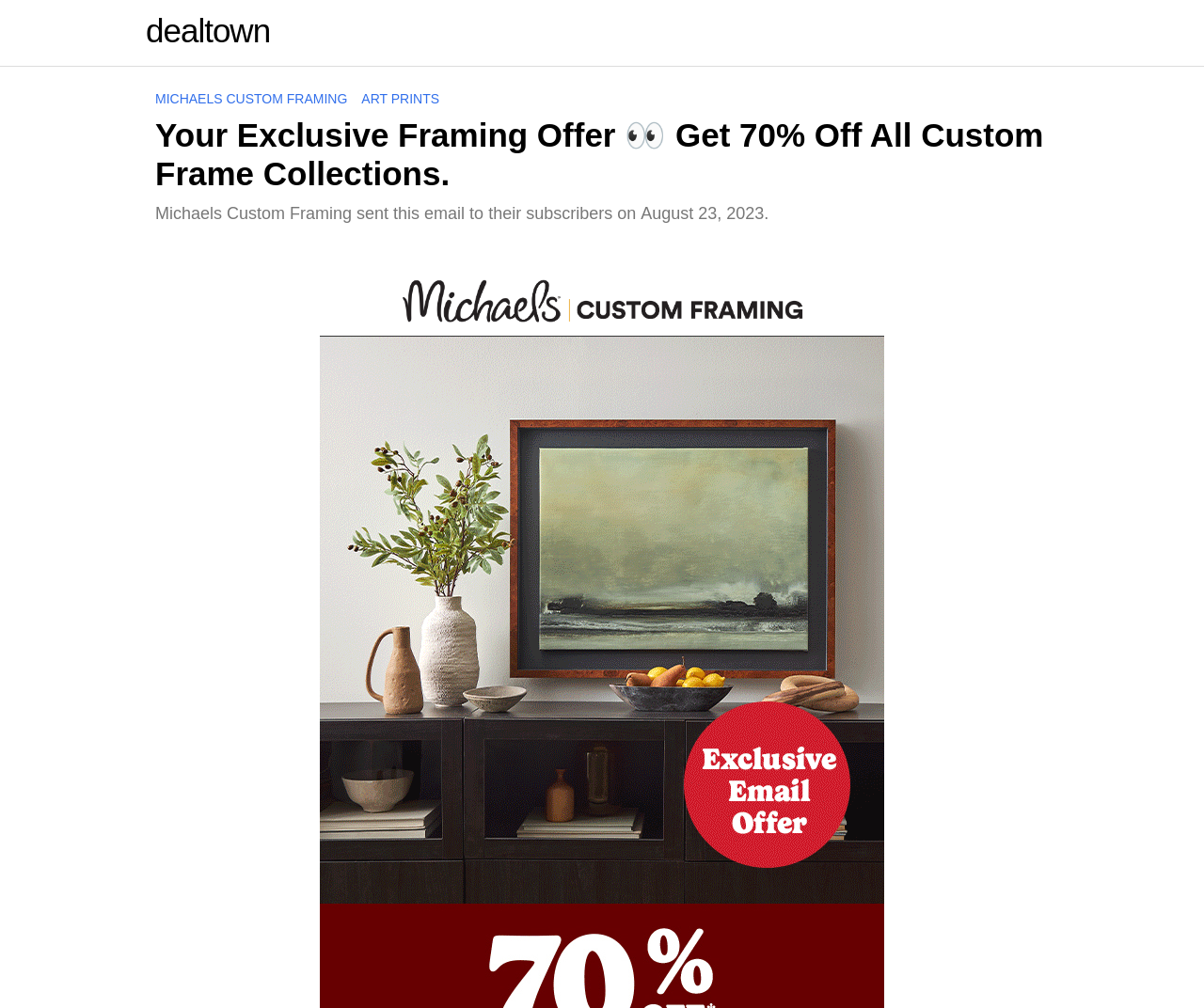Please answer the following question using a single word or phrase: On what date was this email sent to subscribers?

August 23, 2023